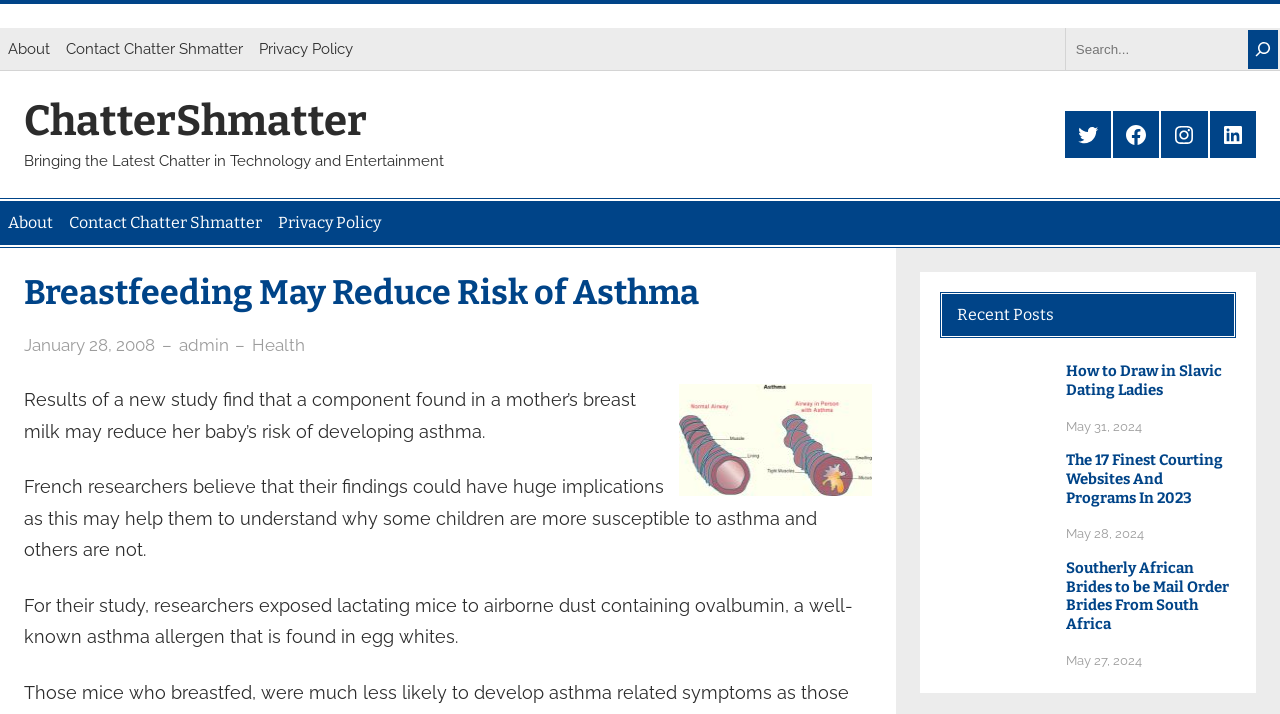Locate the bounding box coordinates of the clickable element to fulfill the following instruction: "Read the article about Breastfeeding May Reduce Risk of Asthma". Provide the coordinates as four float numbers between 0 and 1 in the format [left, top, right, bottom].

[0.019, 0.381, 0.681, 0.44]